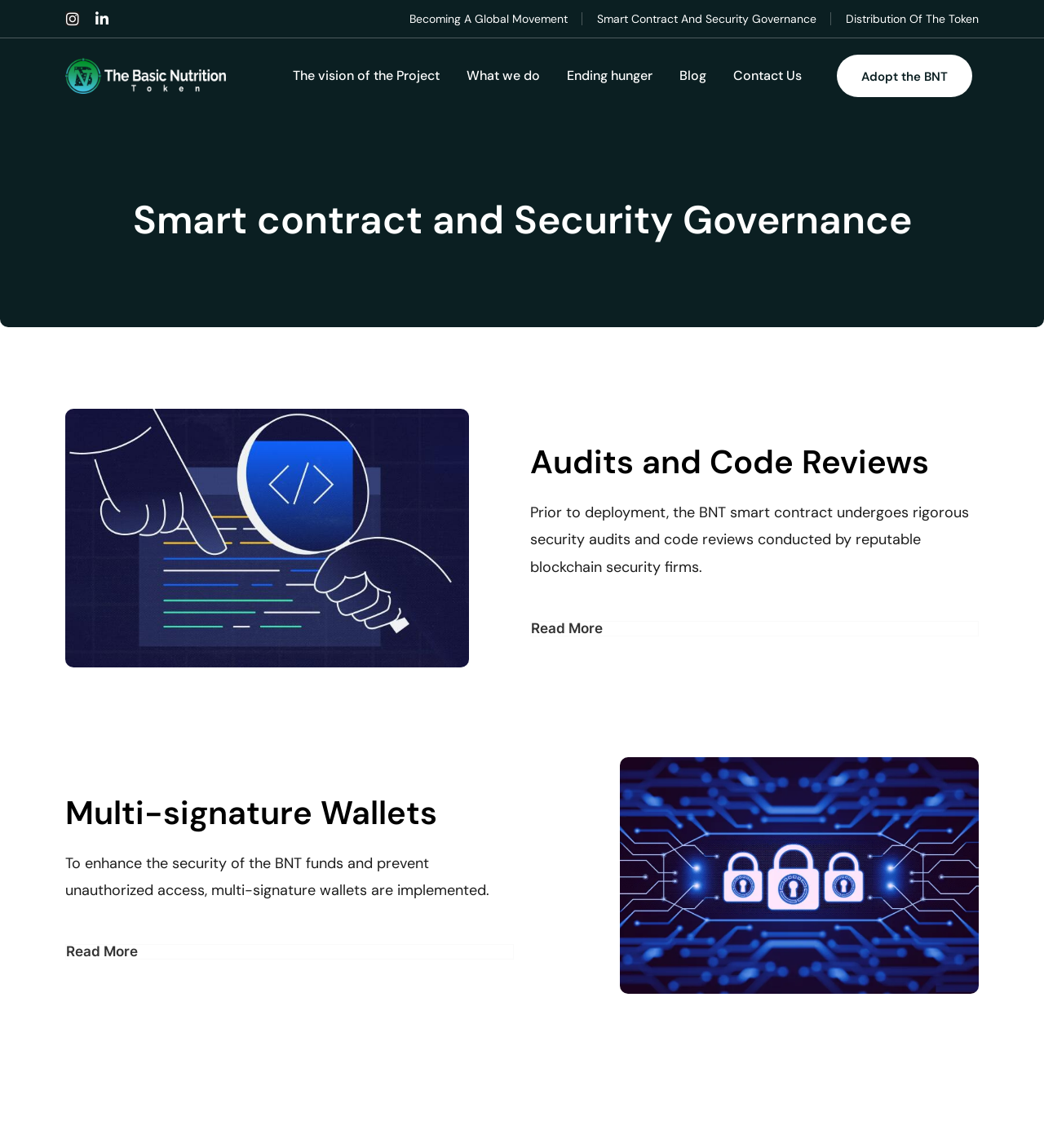What is the focus of the project's vision?
Based on the screenshot, answer the question with a single word or phrase.

Ending hunger